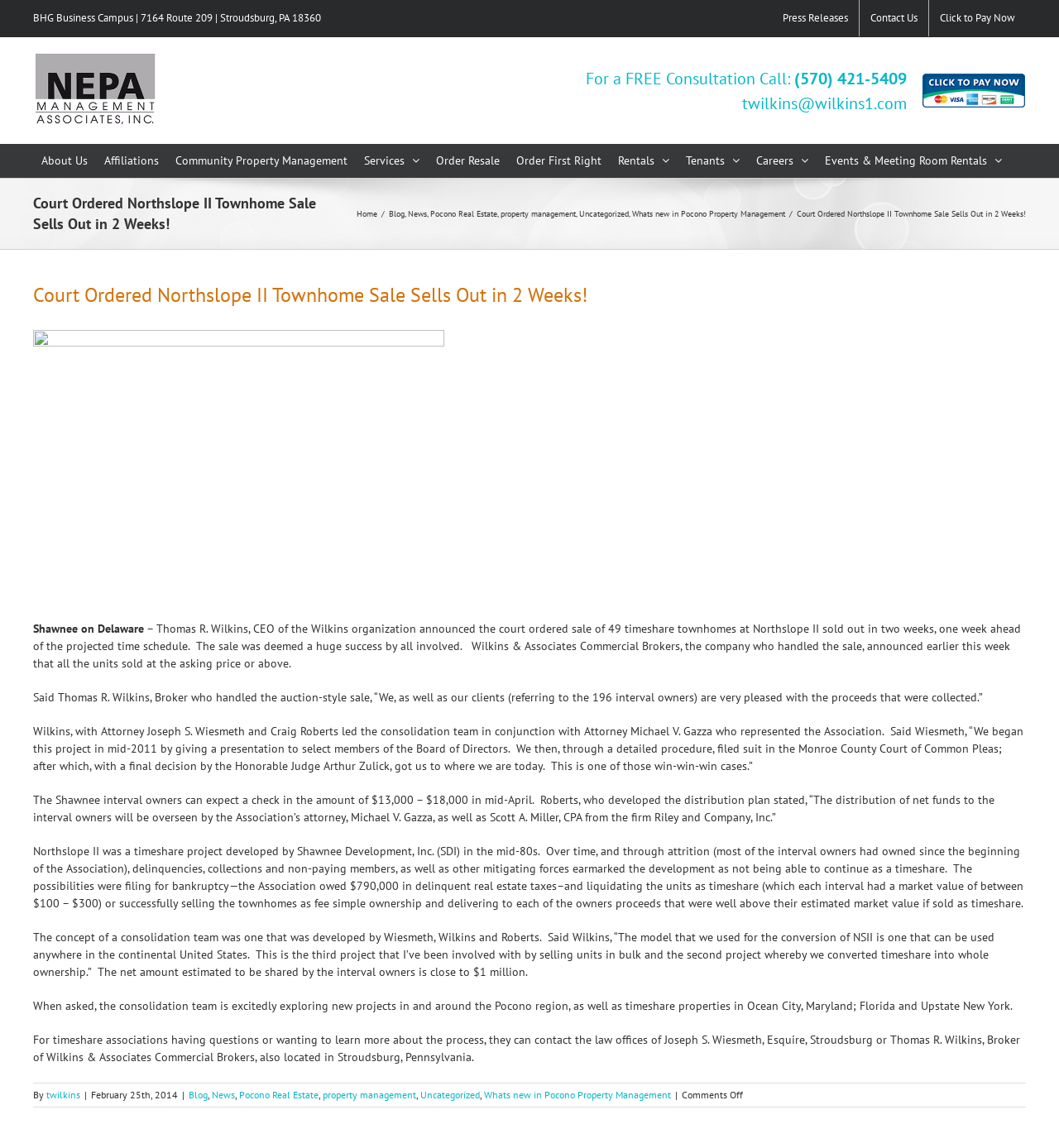Please give a short response to the question using one word or a phrase:
What is the expected amount of money each Shawnee interval owner can expect to receive?

$13,000 - $18,000